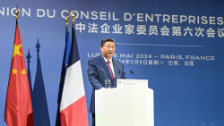What is the atmosphere of the setting?
Please elaborate on the answer to the question with detailed information.

The caption describes the setting as reflecting a formal and optimistic atmosphere, which suggests that the tone of the conference is professional and hopeful for future cooperation.